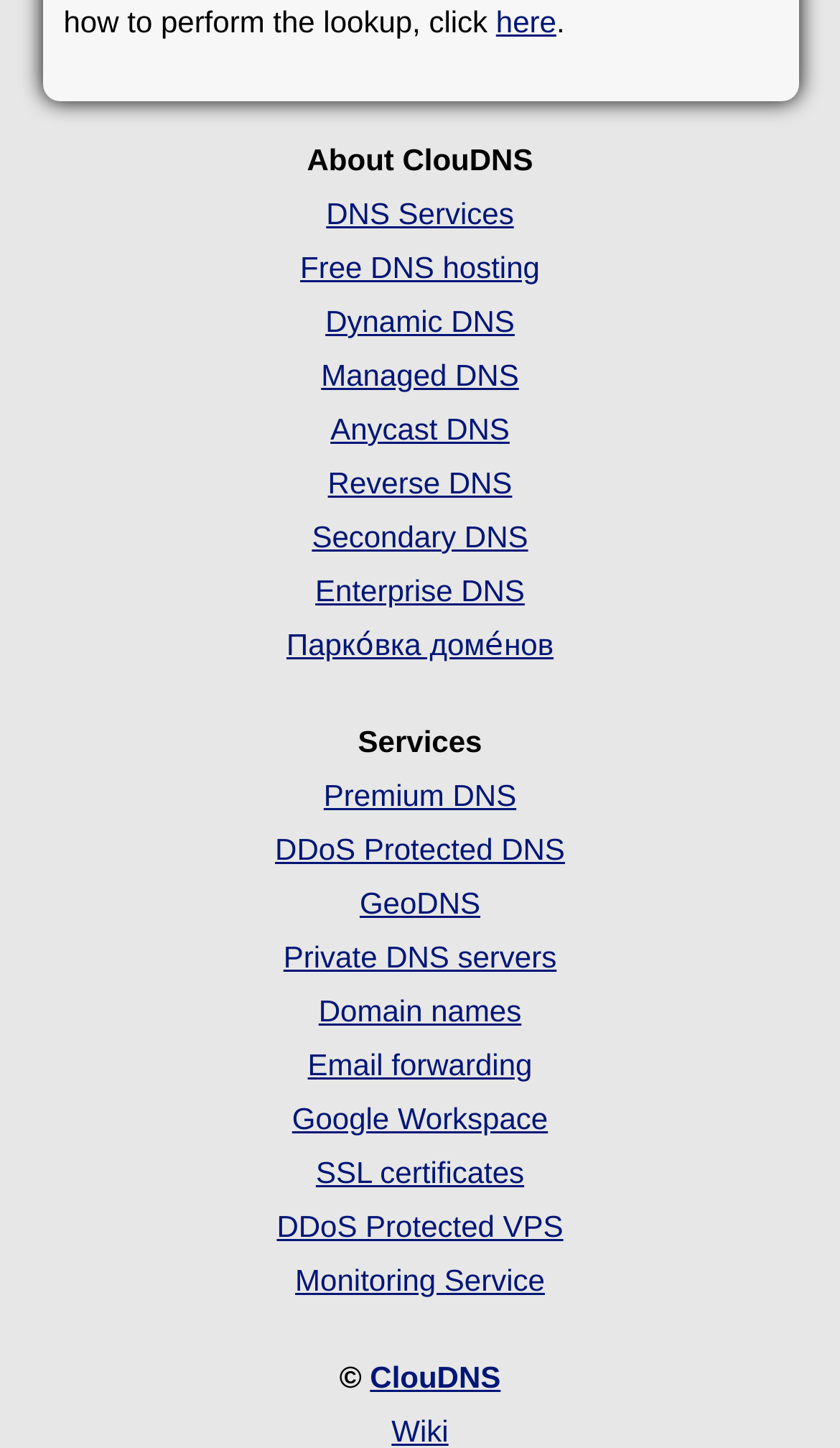How many DNS services are listed? Based on the image, give a response in one word or a short phrase.

11